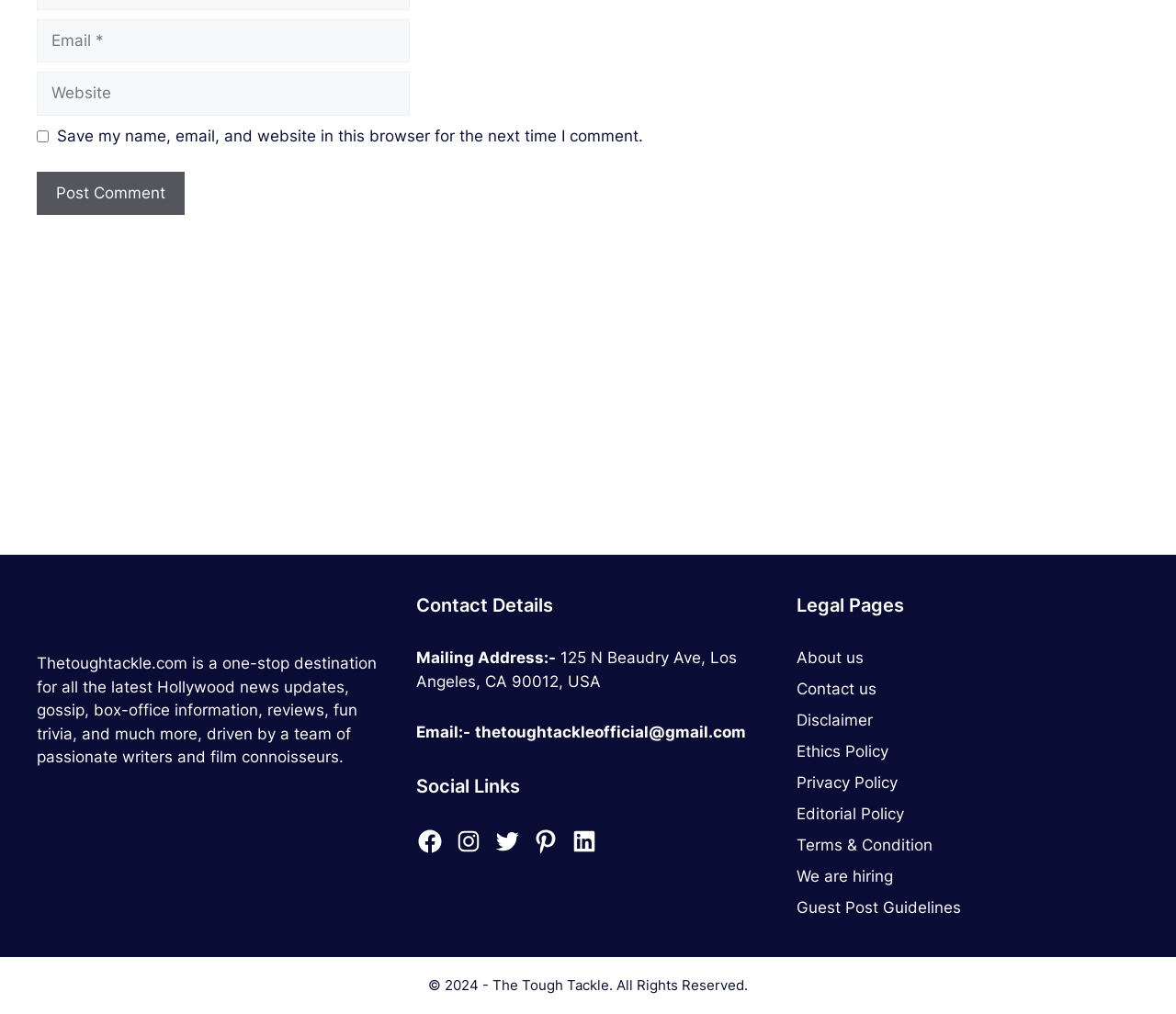Could you determine the bounding box coordinates of the clickable element to complete the instruction: "Enter email address"? Provide the coordinates as four float numbers between 0 and 1, i.e., [left, top, right, bottom].

[0.031, 0.019, 0.348, 0.062]